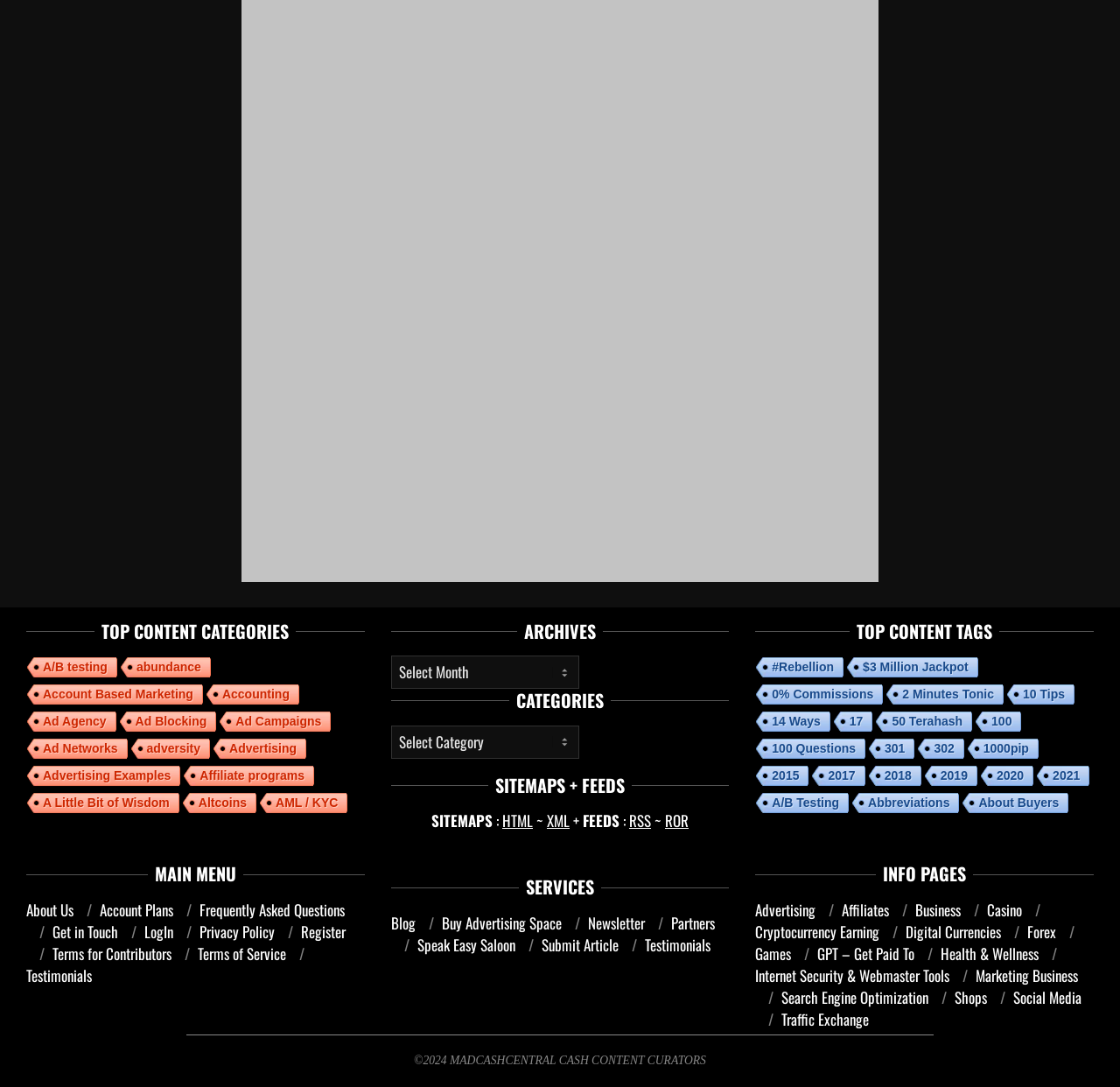Please identify the bounding box coordinates of the element on the webpage that should be clicked to follow this instruction: "Go to Blog". The bounding box coordinates should be given as four float numbers between 0 and 1, formatted as [left, top, right, bottom].

[0.349, 0.839, 0.371, 0.859]